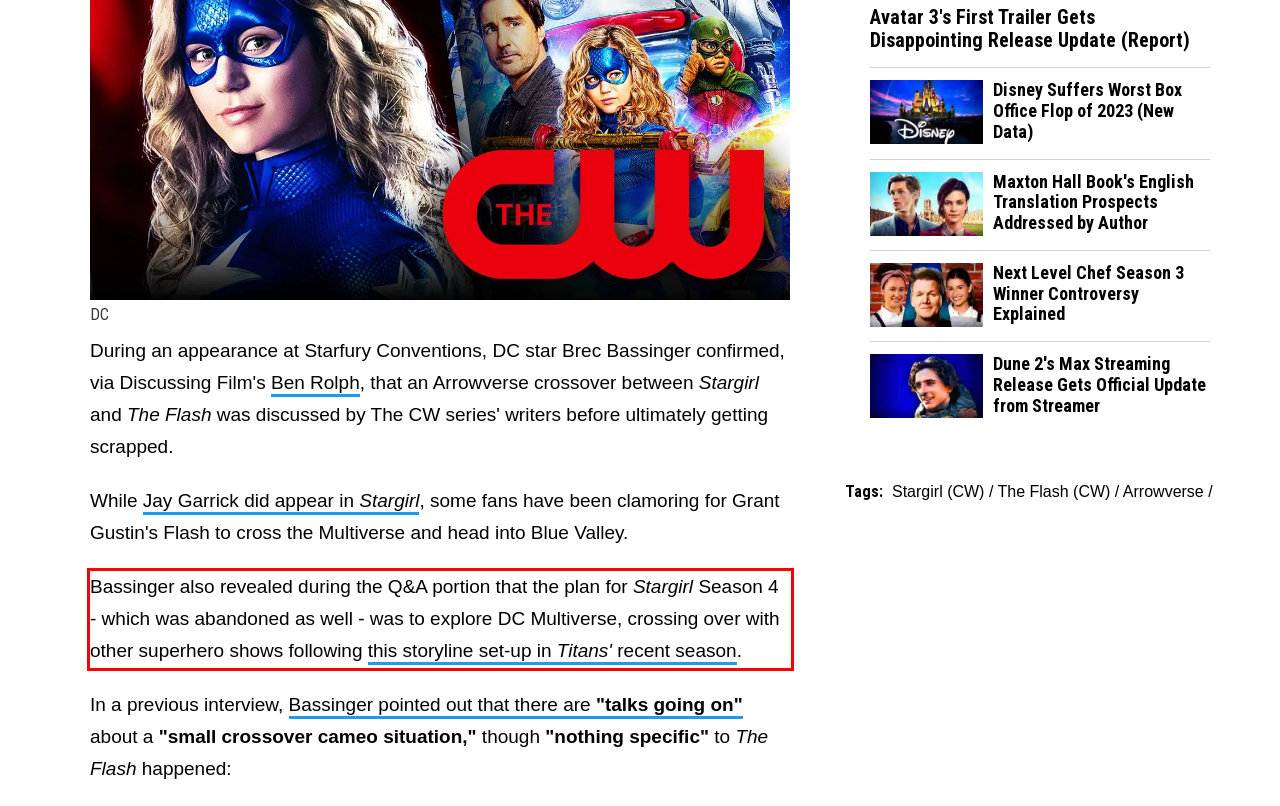Given a webpage screenshot, identify the text inside the red bounding box using OCR and extract it.

Bassinger also revealed during the Q&A portion that the plan for Stargirl Season 4 - which was abandoned as well - was to explore DC Multiverse, crossing over with other superhero shows following this storyline set-up in Titans' recent season.